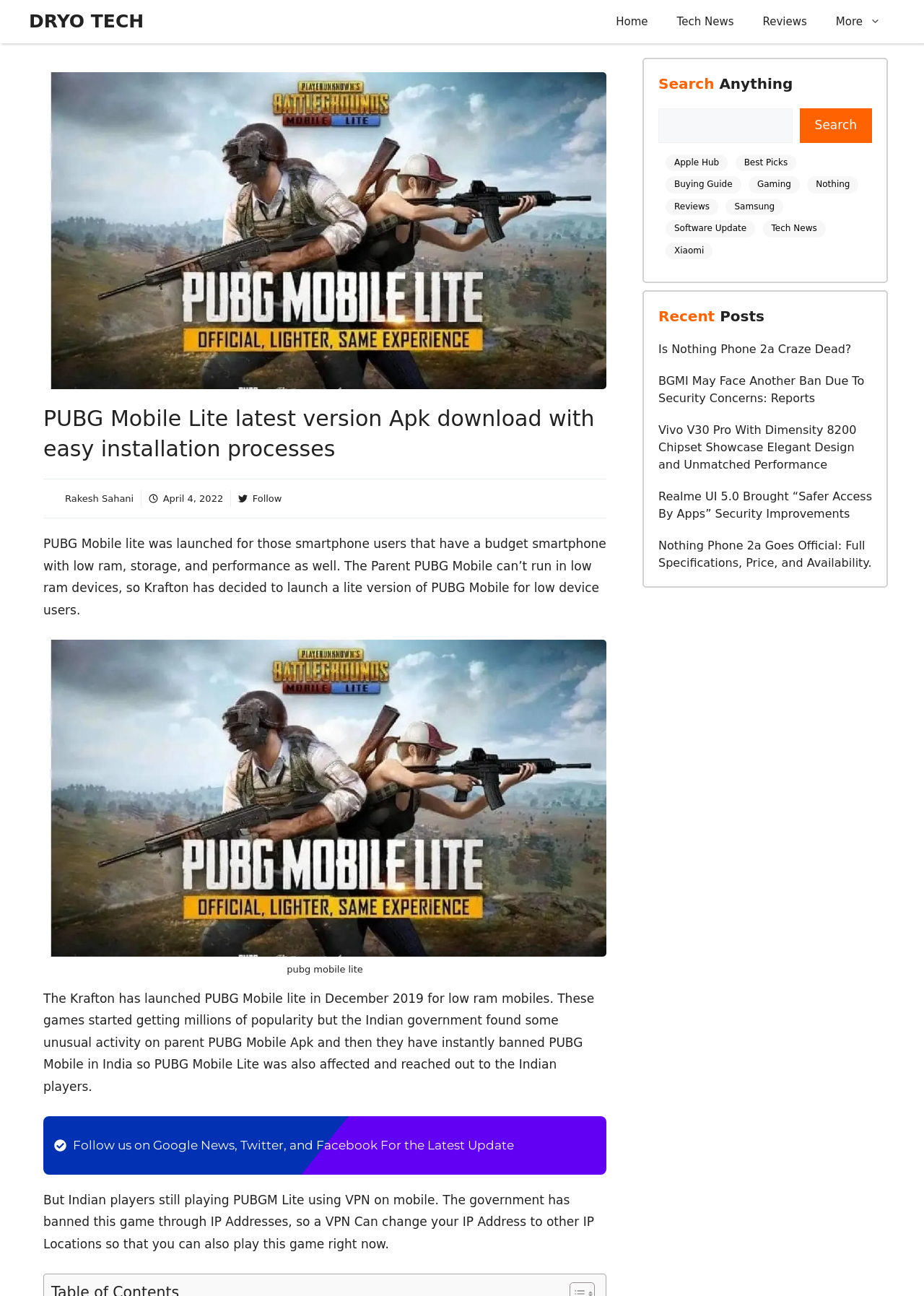Identify the bounding box coordinates for the region of the element that should be clicked to carry out the instruction: "Read the 'Tech News'". The bounding box coordinates should be four float numbers between 0 and 1, i.e., [left, top, right, bottom].

[0.717, 0.0, 0.81, 0.033]